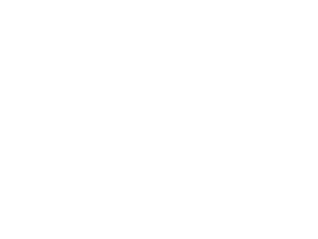Generate an elaborate caption for the given image.

The image showcases the logo of "Ermes Inc. SP ZO.O.", a partner organization of Global Mountain Group. Displayed prominently, the logo reflects the professional nature of the company, which operates in the security sector alongside Global Mountain Group's diverse offerings. This collaboration emphasizes the commitment to excellence in providing security solutions across various global markets. The image encapsulates the interconnectedness of businesses within this sector, highlighting the partnerships that enhance service delivery and innovation.